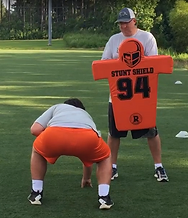What is the color of the football practice field?
Please answer the question with as much detail as possible using the screenshot.

The setting of the image is a lush green football practice field, which provides an ideal environment for training, as mentioned in the caption.